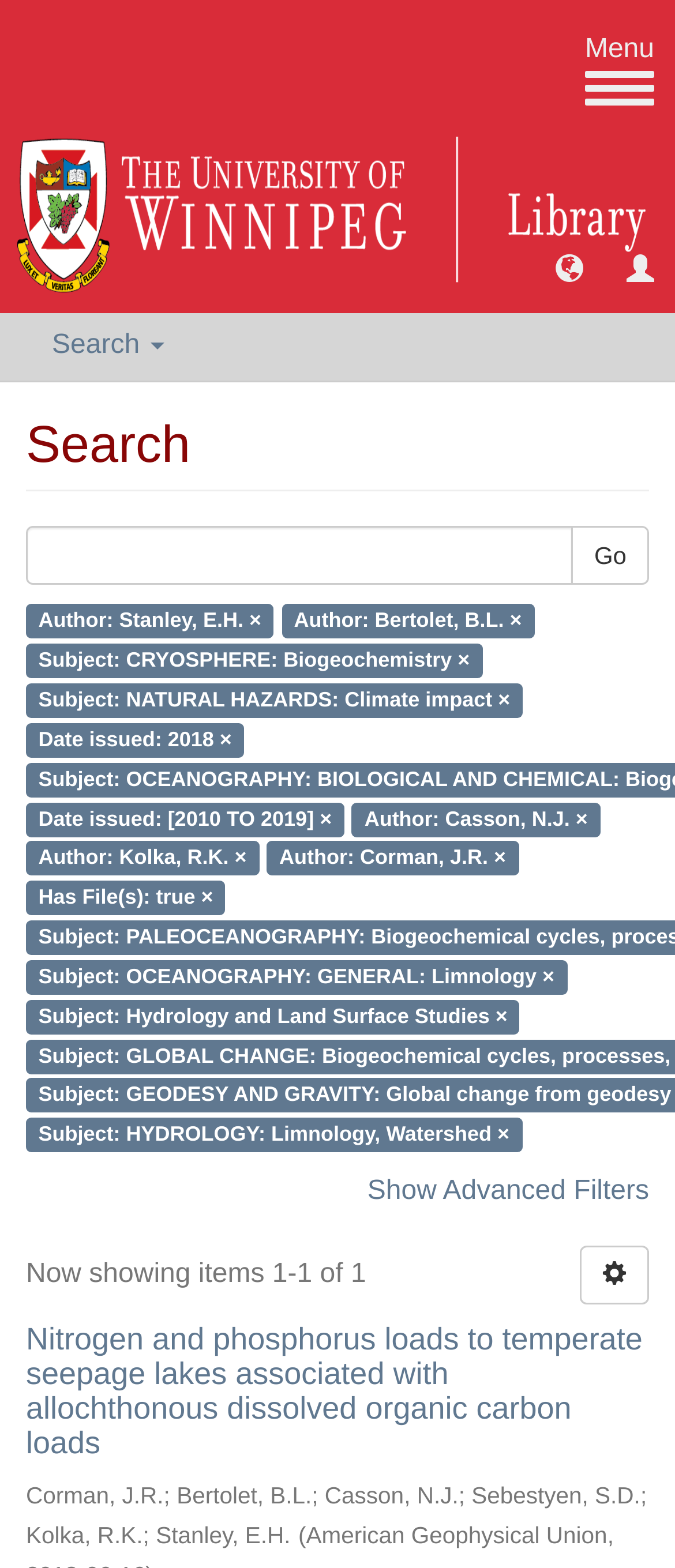What is the search button's text? Analyze the screenshot and reply with just one word or a short phrase.

Go